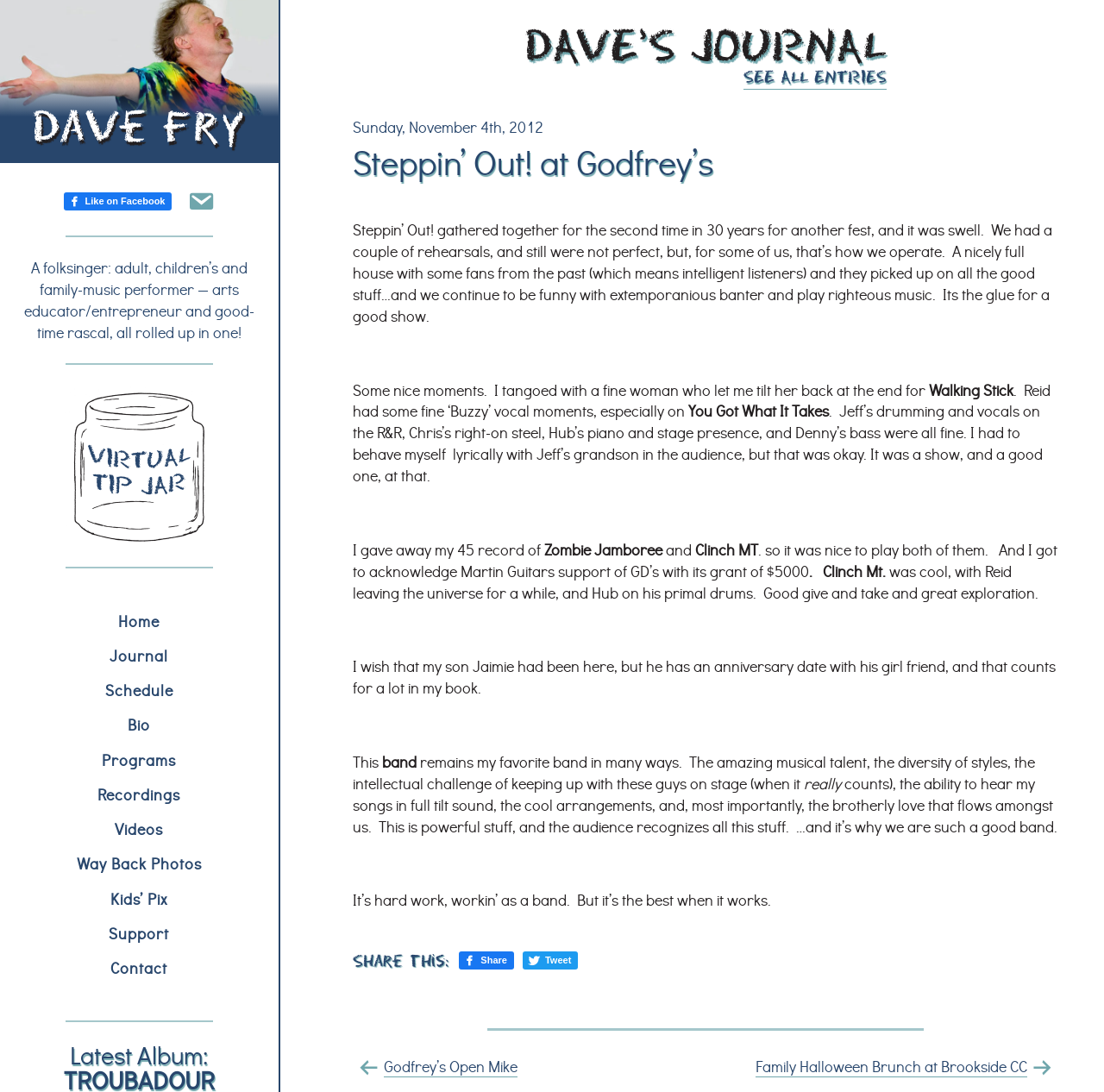Detail the features and information presented on the webpage.

This webpage is about Dave Fry Music, specifically a journal entry about a music festival called Steppin' Out! at Godfrey's. At the top of the page, there are several links to Dave Fry's social media profiles and contact information. Below that, there is a brief description of Dave Fry as a folksinger, educator, and entrepreneur.

The main content of the page is a journal entry about the Steppin' Out! festival, which took place on Sunday, November 4, 2012. The entry is divided into several paragraphs, each describing a different aspect of the festival. The text is written in a conversational tone and includes personal anecdotes and reflections.

To the right of the journal entry, there is a sidebar with links to other sections of the website, including Home, Journal, Schedule, Bio, Programs, Recordings, Videos, Way Back Photos, Kids' Pix, Support, and Contact.

At the bottom of the page, there is a footer with links to share the journal entry on social media and a copyright notice.